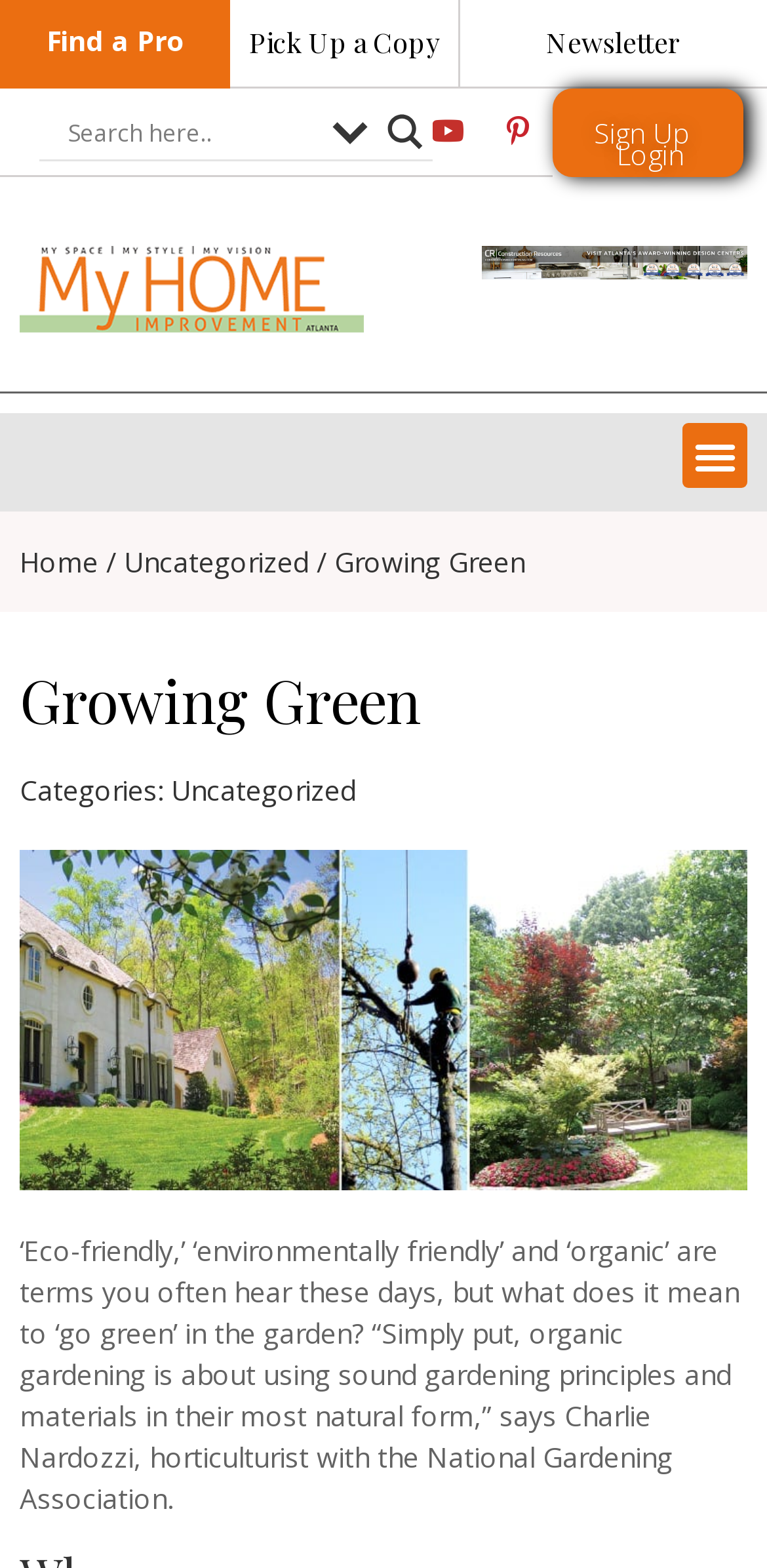Please find the bounding box for the UI component described as follows: "Sign Up".

[0.774, 0.072, 0.9, 0.096]